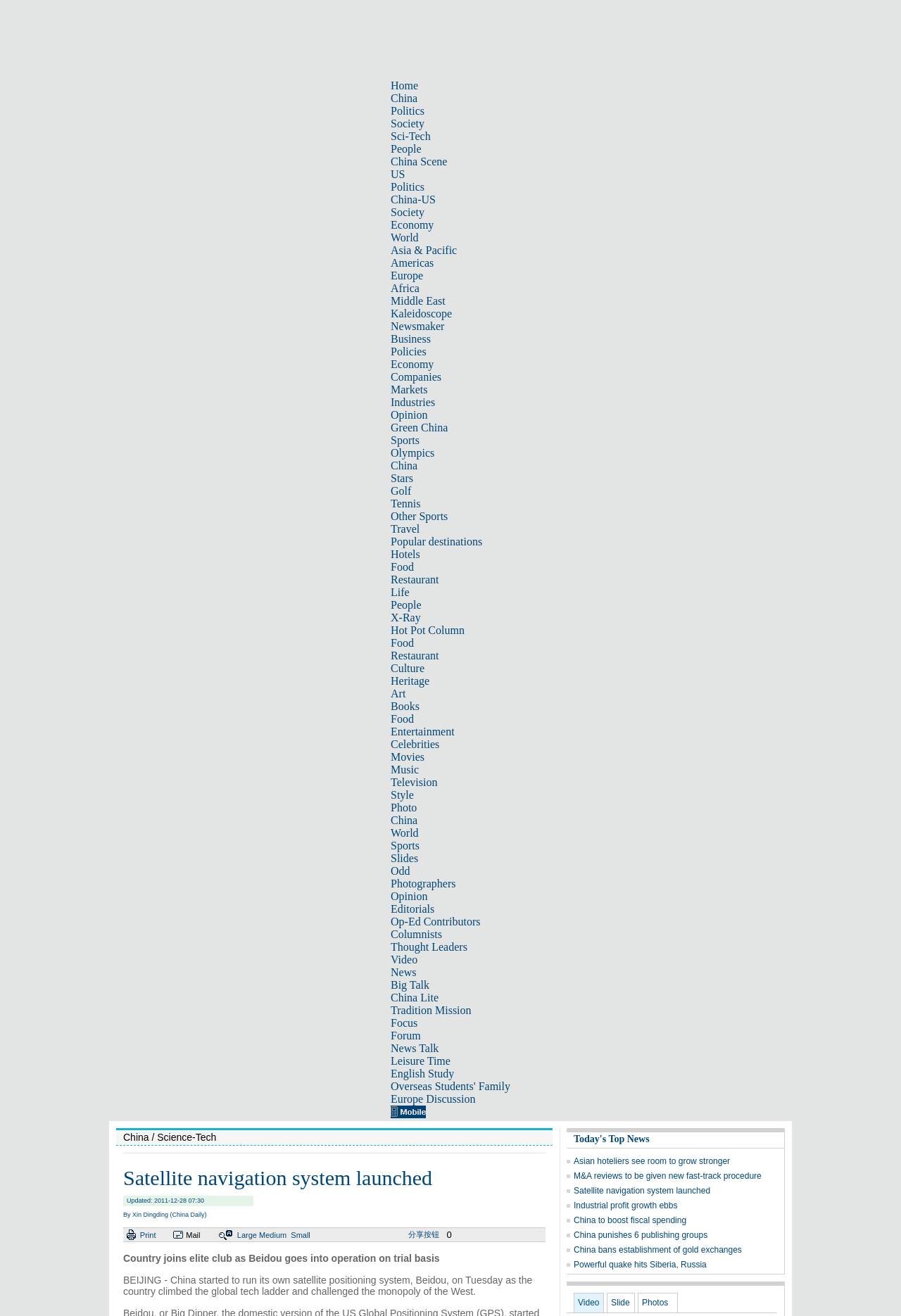Provide the bounding box coordinates of the section that needs to be clicked to accomplish the following instruction: "Click on the Video link."

[0.434, 0.725, 0.463, 0.734]